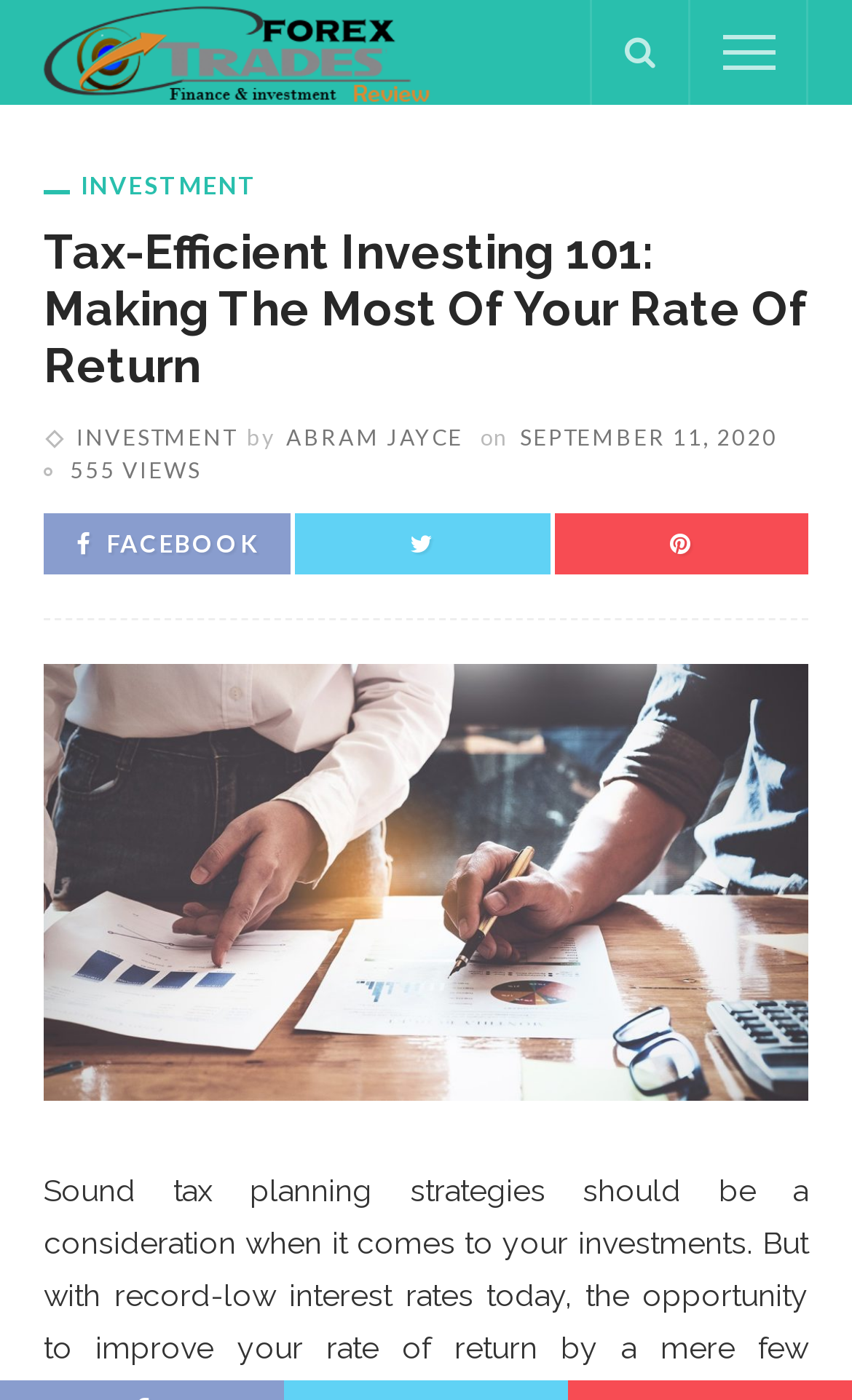Find the bounding box coordinates for the area that should be clicked to accomplish the instruction: "View the author's profile".

[0.336, 0.303, 0.544, 0.321]